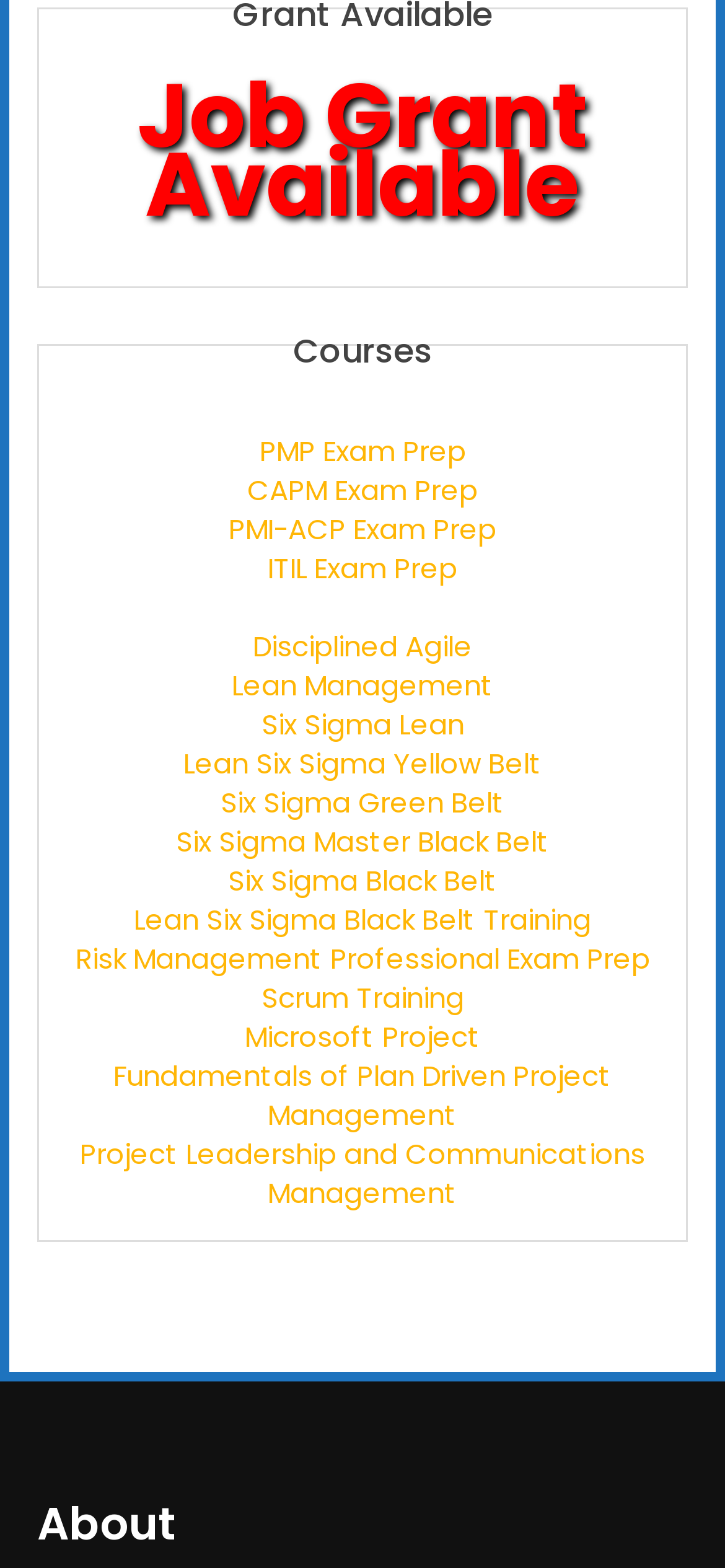Please answer the following question using a single word or phrase: What is the purpose of the 'Job Grant Available' link?

To provide job grants